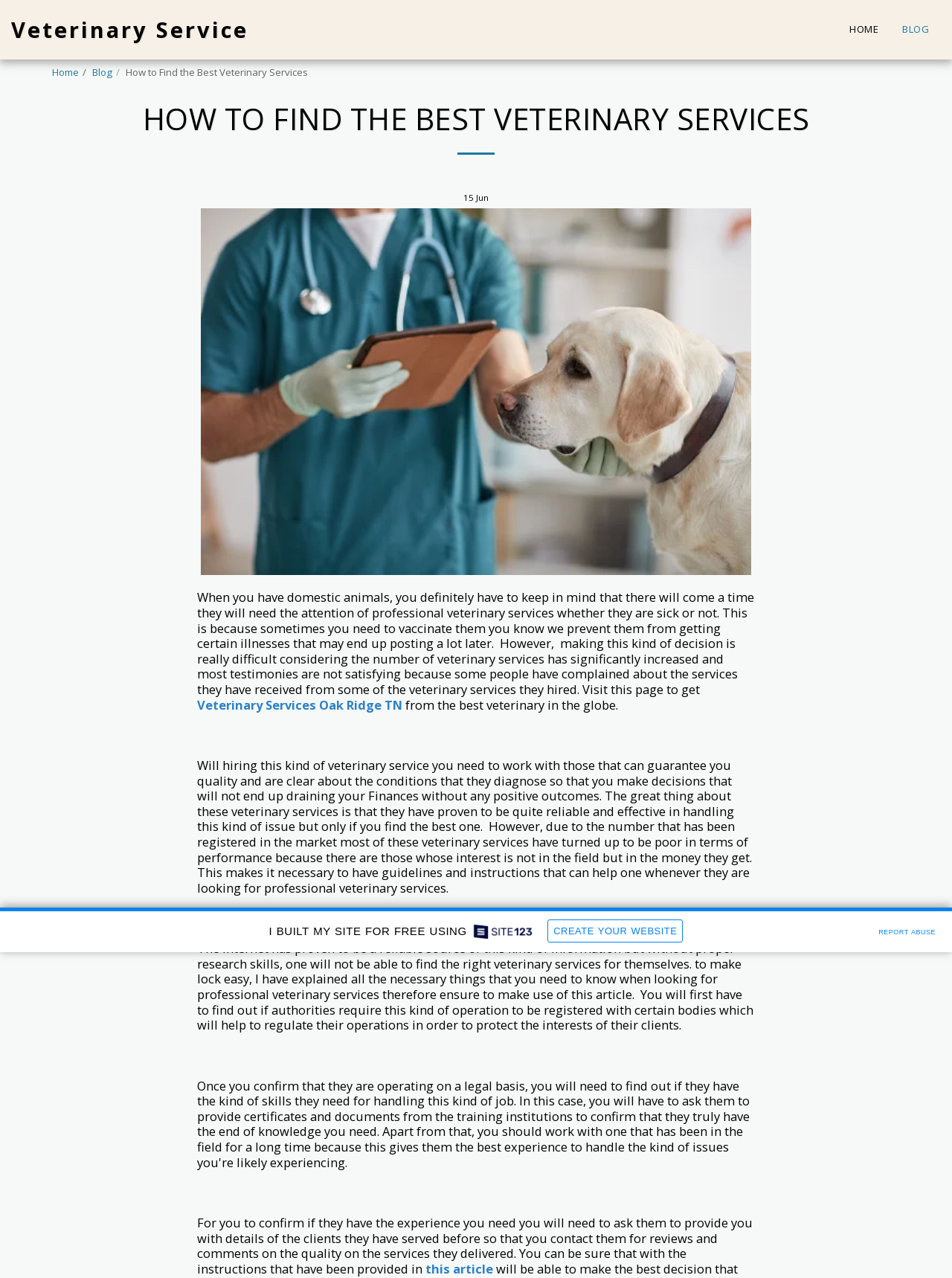What is the tone of the article?
Provide a detailed answer to the question, using the image to inform your response.

The tone of the article is informative, as it provides guidance and explanations on how to find the best veterinary services, without expressing a personal opinion or emotion.